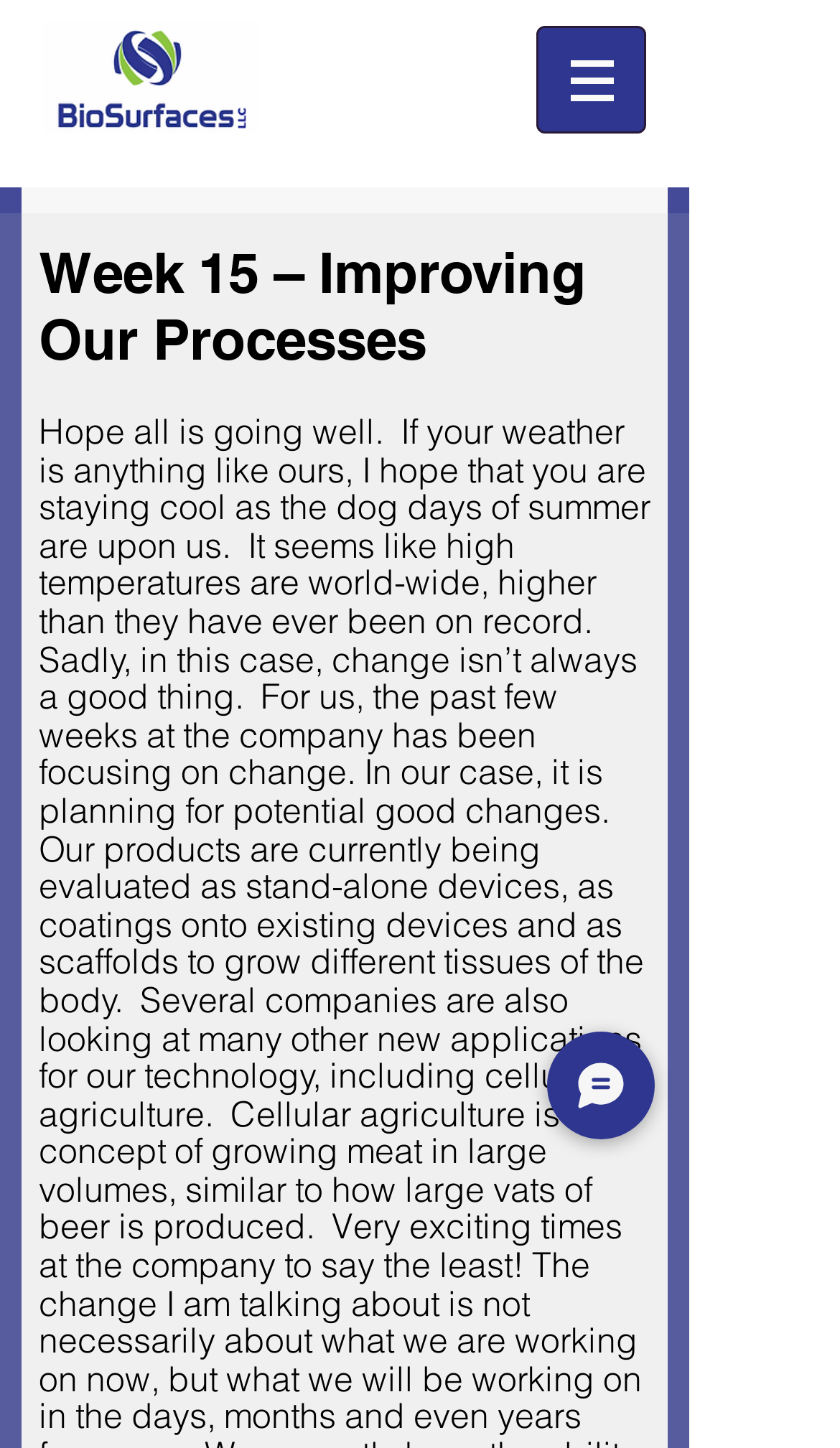Explain in detail what you observe on this webpage.

The webpage appears to be a blog post or article titled "Week 15 – Improving Our Processes". At the top left corner, there is a logo of BioSurfaces LLC, which is an image linked to the company's website. 

To the right of the logo, there is a navigation menu labeled "Site", which is a dropdown menu indicated by a button with an icon. 

Below the navigation menu, the main content of the webpage begins with a heading that matches the title of the webpage, "Week 15 – Improving Our Processes". 

At the bottom right corner, there is a chat button with an icon, allowing users to initiate a conversation. 

The meta description seems to be a personal message from the author, discussing the weather and expressing hope that the reader is staying cool during the summer. However, it does not provide a clear summary of the webpage's content.